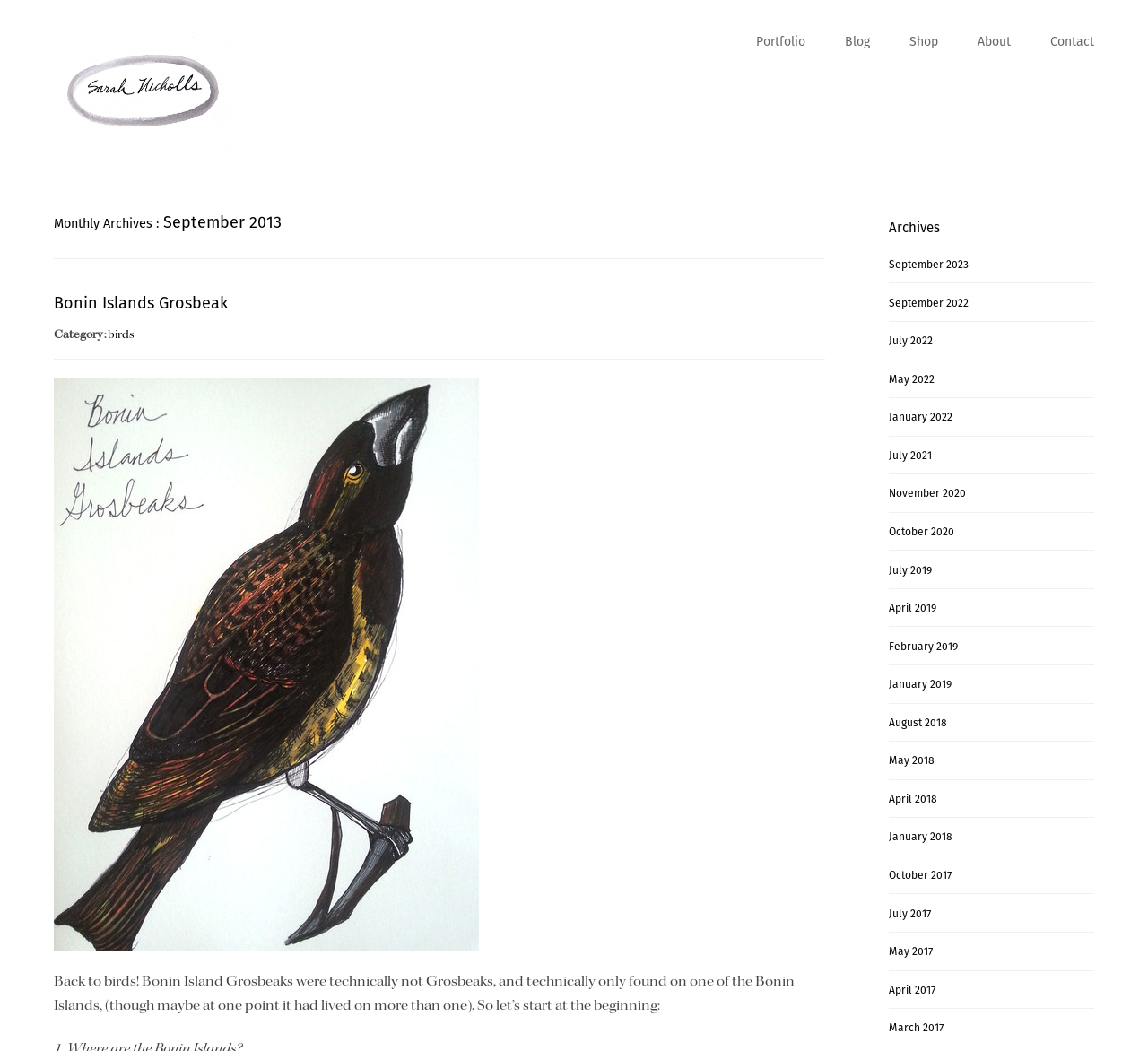Provide an in-depth caption for the elements present on the webpage.

The webpage appears to be a blog or personal website, with a focus on the author's writing and artwork. At the top left of the page, there is a link to the author's name, "Sarah Nicholls", accompanied by an image. To the right of this, there are five navigation links: "Portfolio", "Blog", "Shop", "About", and "Contact".

Below the navigation links, there is a header section that spans the width of the page. This section contains a table with a single row, which holds the title "Monthly Archives : September 2013". Below this, there is a heading that reads "Bonin Islands Grosbeak", followed by a link to the same title.

The main content of the page is a block of text that discusses the Bonin Island Grosbeak, a type of bird. The text is divided into paragraphs and includes a link to the category "birds". At the bottom of the page, there is a section titled "Archives", which contains a list of 15 links to different months and years, ranging from September 2013 to March 2017. These links are arranged in a vertical column, with the most recent dates at the top.